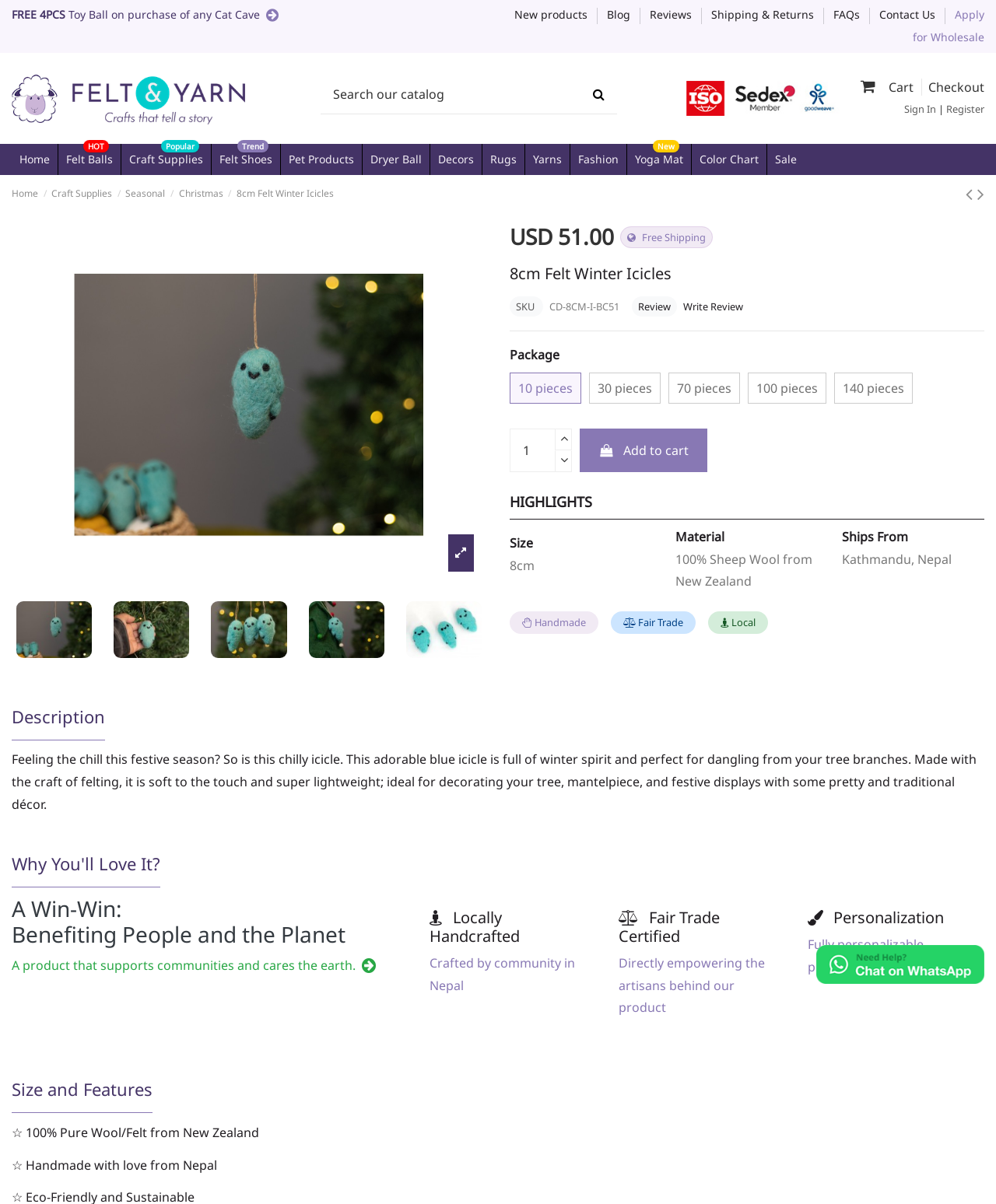Determine the bounding box coordinates for the region that must be clicked to execute the following instruction: "Search for products".

[0.322, 0.062, 0.619, 0.095]